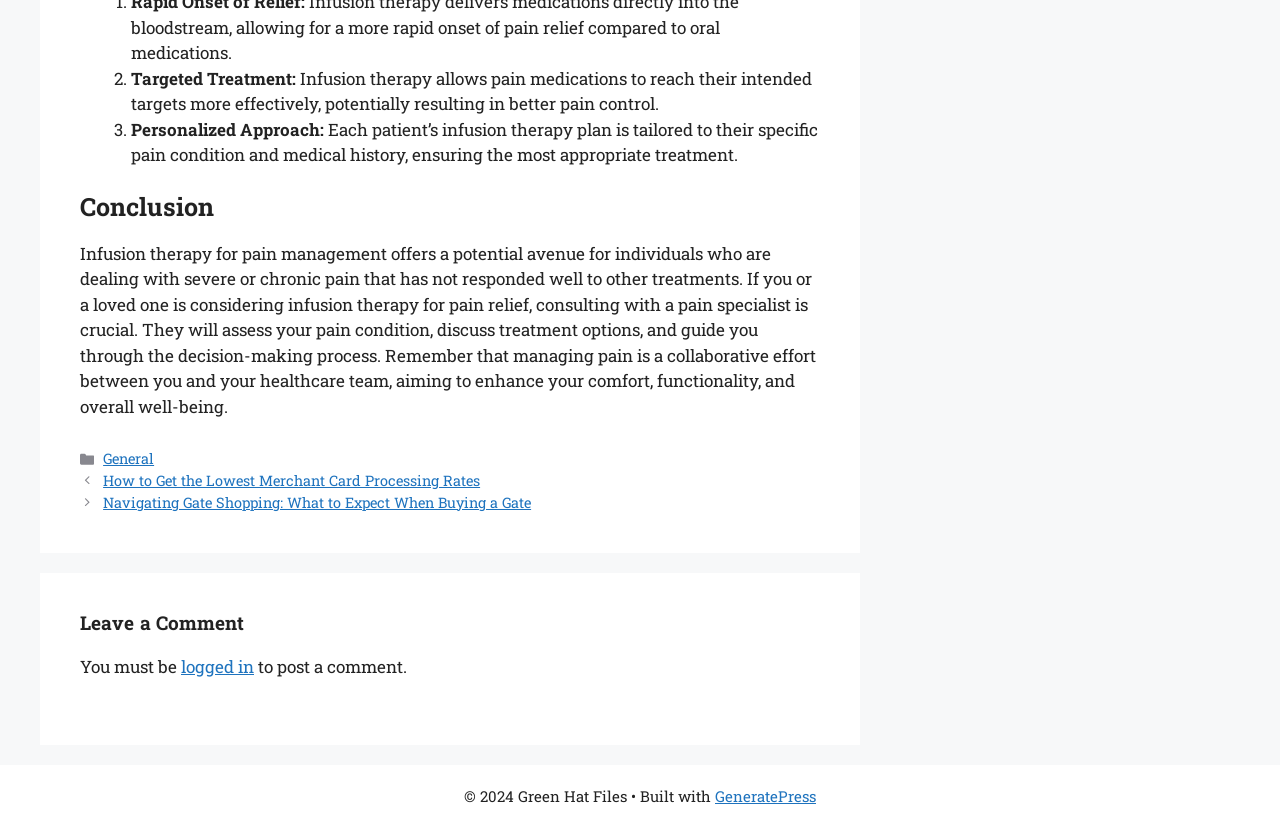What is the category of the post 'How to Get the Lowest Merchant Card Processing Rates'?
Please provide a single word or phrase in response based on the screenshot.

General